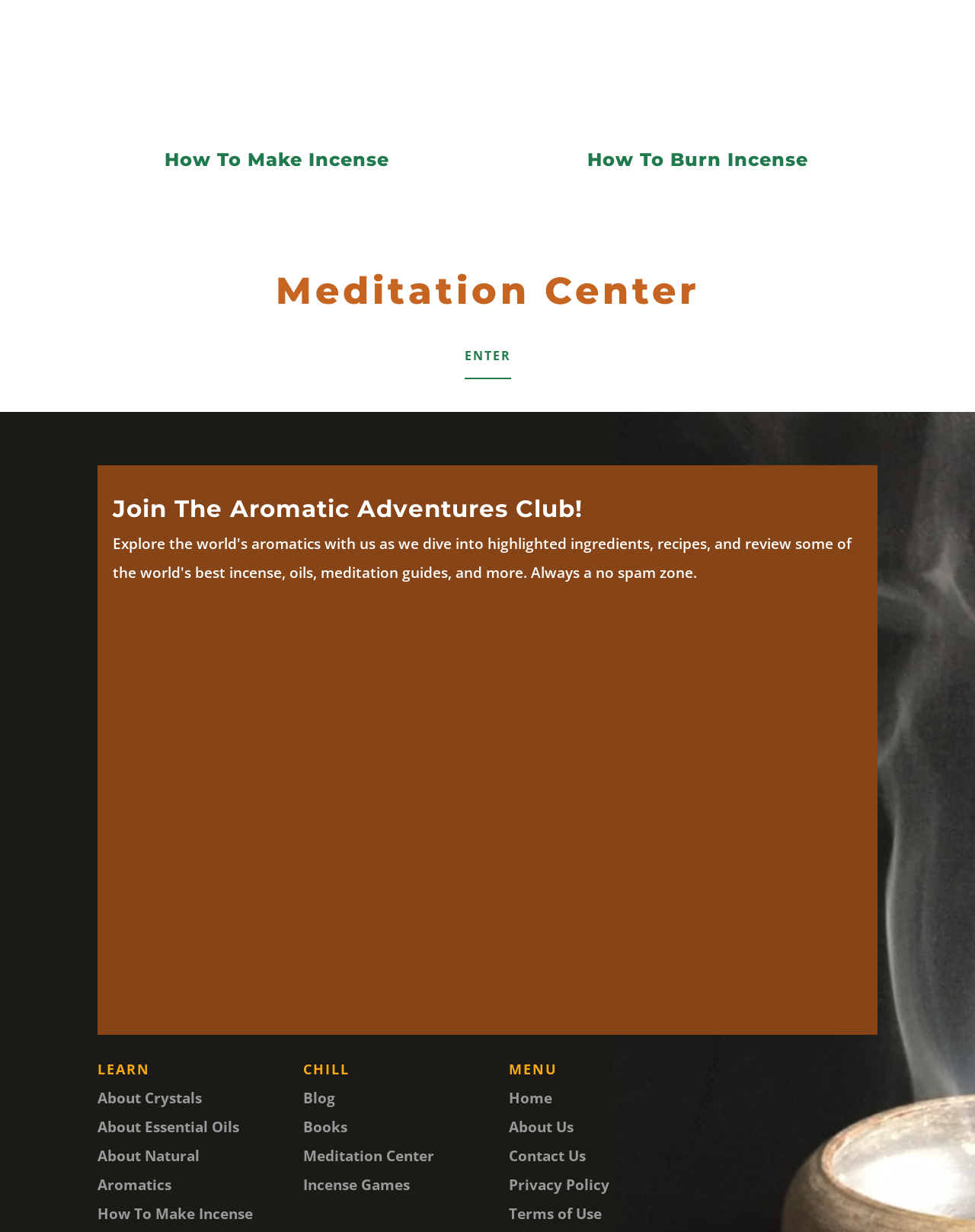Can you identify the bounding box coordinates of the clickable region needed to carry out this instruction: 'Subscribe to the Newsletter'? The coordinates should be four float numbers within the range of 0 to 1, stated as [left, top, right, bottom].

[0.116, 0.48, 0.884, 0.818]